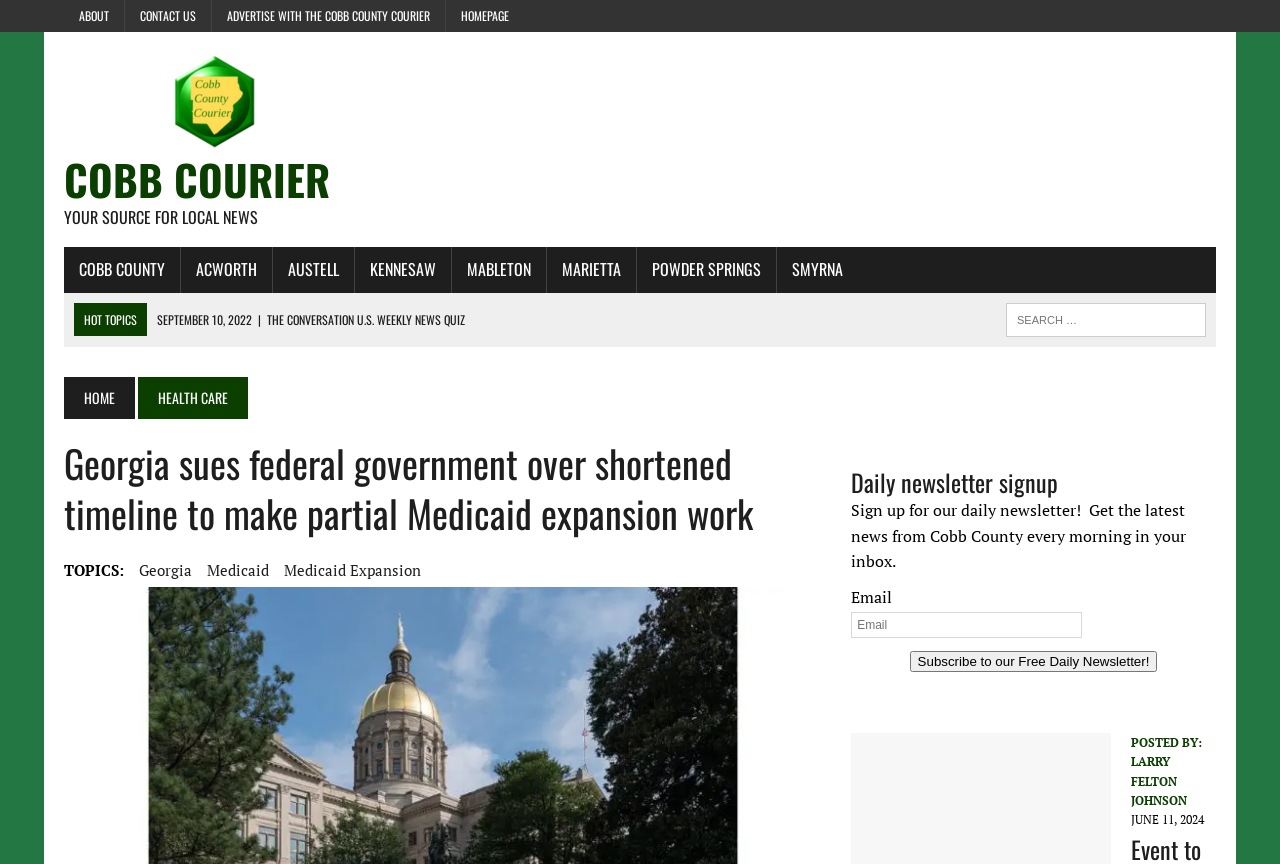Kindly determine the bounding box coordinates for the area that needs to be clicked to execute this instruction: "Click on HEALTH CARE link".

[0.108, 0.436, 0.194, 0.485]